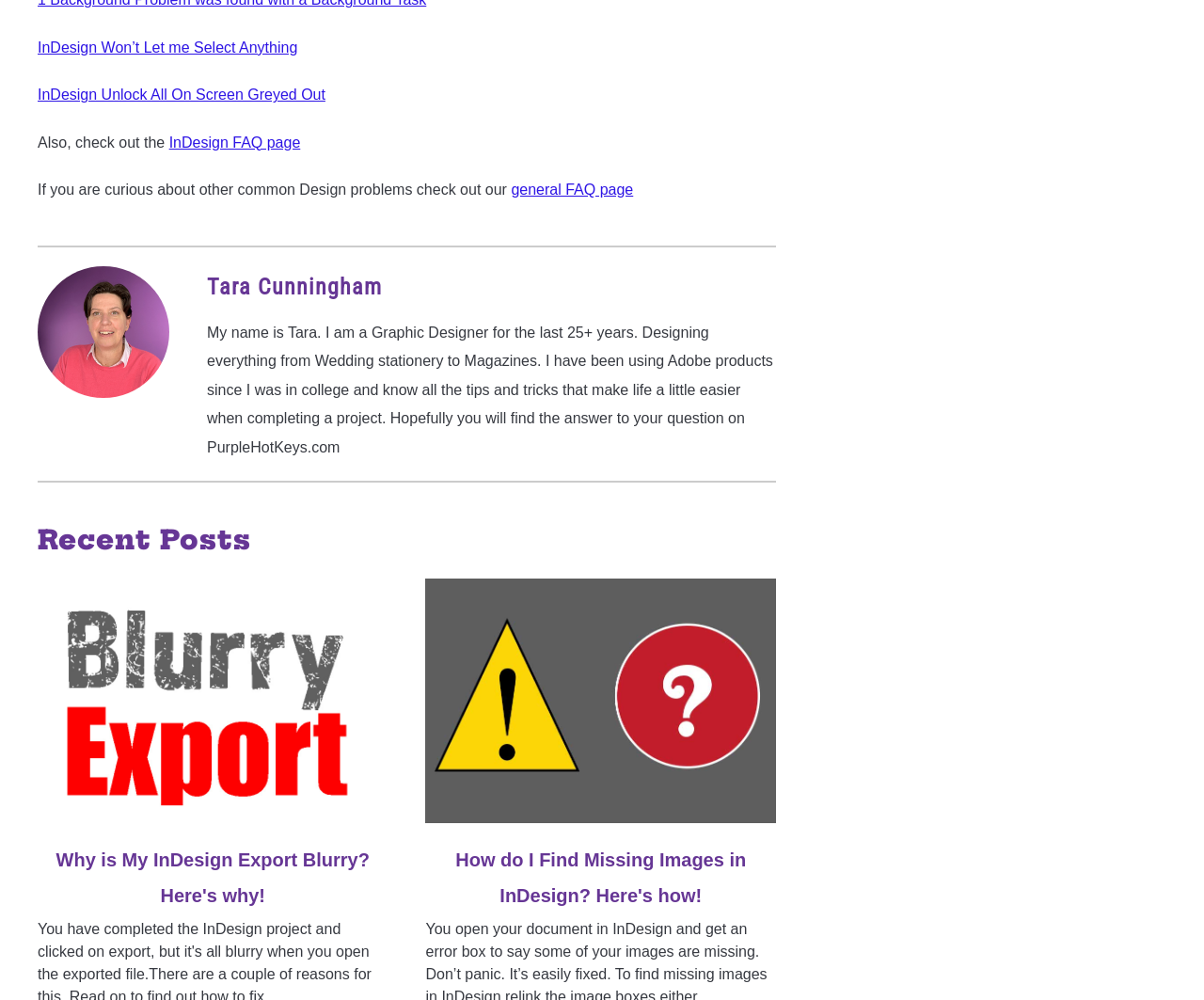What is the name of the Graphic Designer?
Offer a detailed and full explanation in response to the question.

The answer can be found in the section where the author introduces themselves. The text states 'My name is Tara. I am a Graphic Designer for the last 25+ years...'.